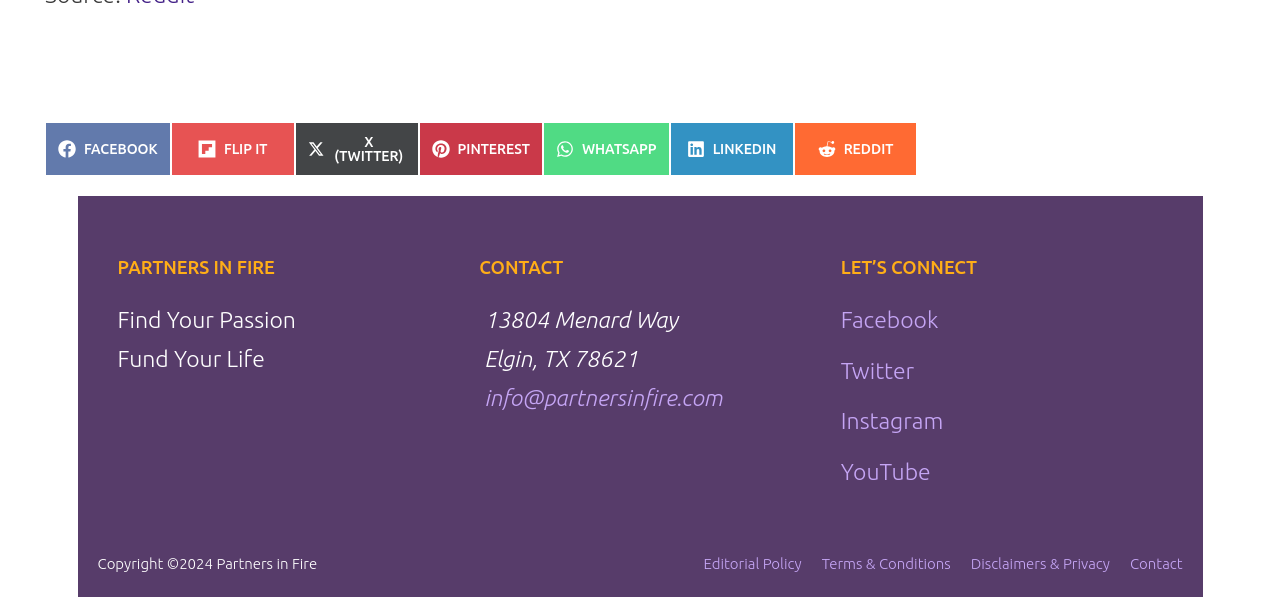Kindly determine the bounding box coordinates for the clickable area to achieve the given instruction: "Share on Facebook".

[0.035, 0.204, 0.133, 0.295]